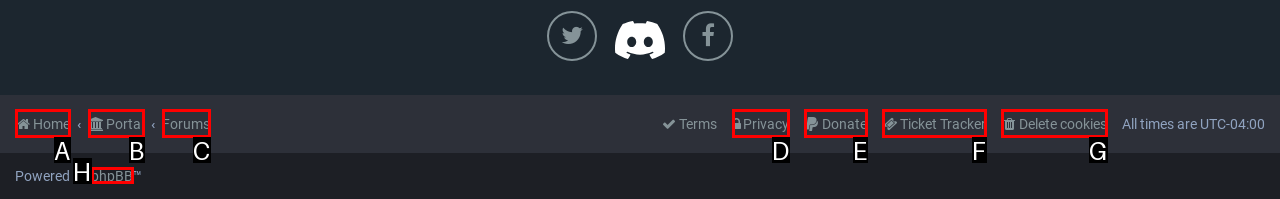Refer to the element description: Ticket Tracker and identify the matching HTML element. State your answer with the appropriate letter.

F